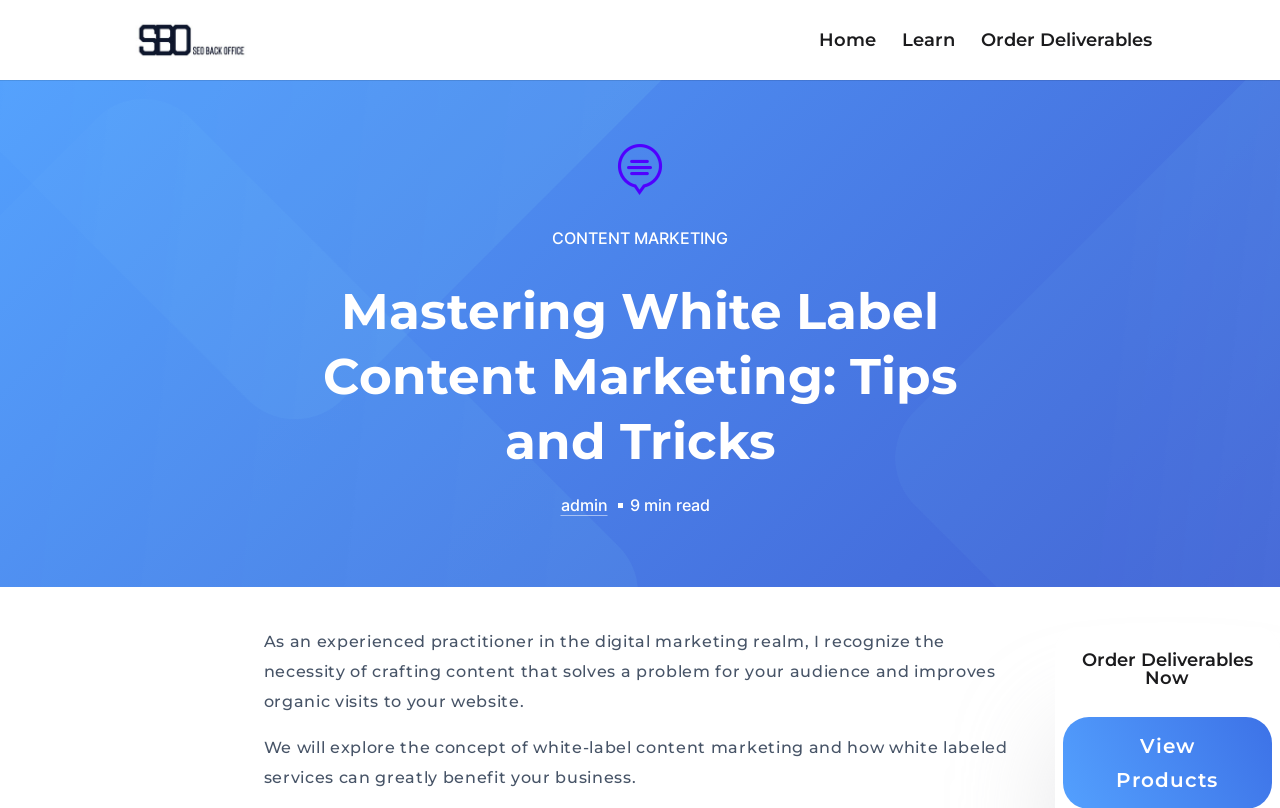Describe all the visual and textual components of the webpage comprehensively.

The webpage is about mastering white label content marketing, with a comprehensive guide to creating, measuring, and overcoming challenges. At the top left, there is a link to "SEO Back Office" accompanied by an image with the same name. To the right of this, there are three links: "Home", "Learn", and "Order Deliverables", positioned horizontally.

Below these links, there is a static text element displaying a icon, and a link to "CONTENT MARKETING" positioned centrally. The main heading "Mastering White Label Content Marketing: Tips and Tricks" is located below, spanning almost the entire width of the page.

On the right side of the heading, there is a link to "admin" and two static text elements displaying "9" and "min read", respectively. The main content of the page starts below, with two paragraphs of text. The first paragraph discusses the importance of crafting content that solves a problem for the audience and improves organic website visits. The second paragraph explores the concept of white-label content marketing and its benefits for businesses.

At the bottom right of the page, there is a heading "Order Deliverables Now", which appears to be a call-to-action.